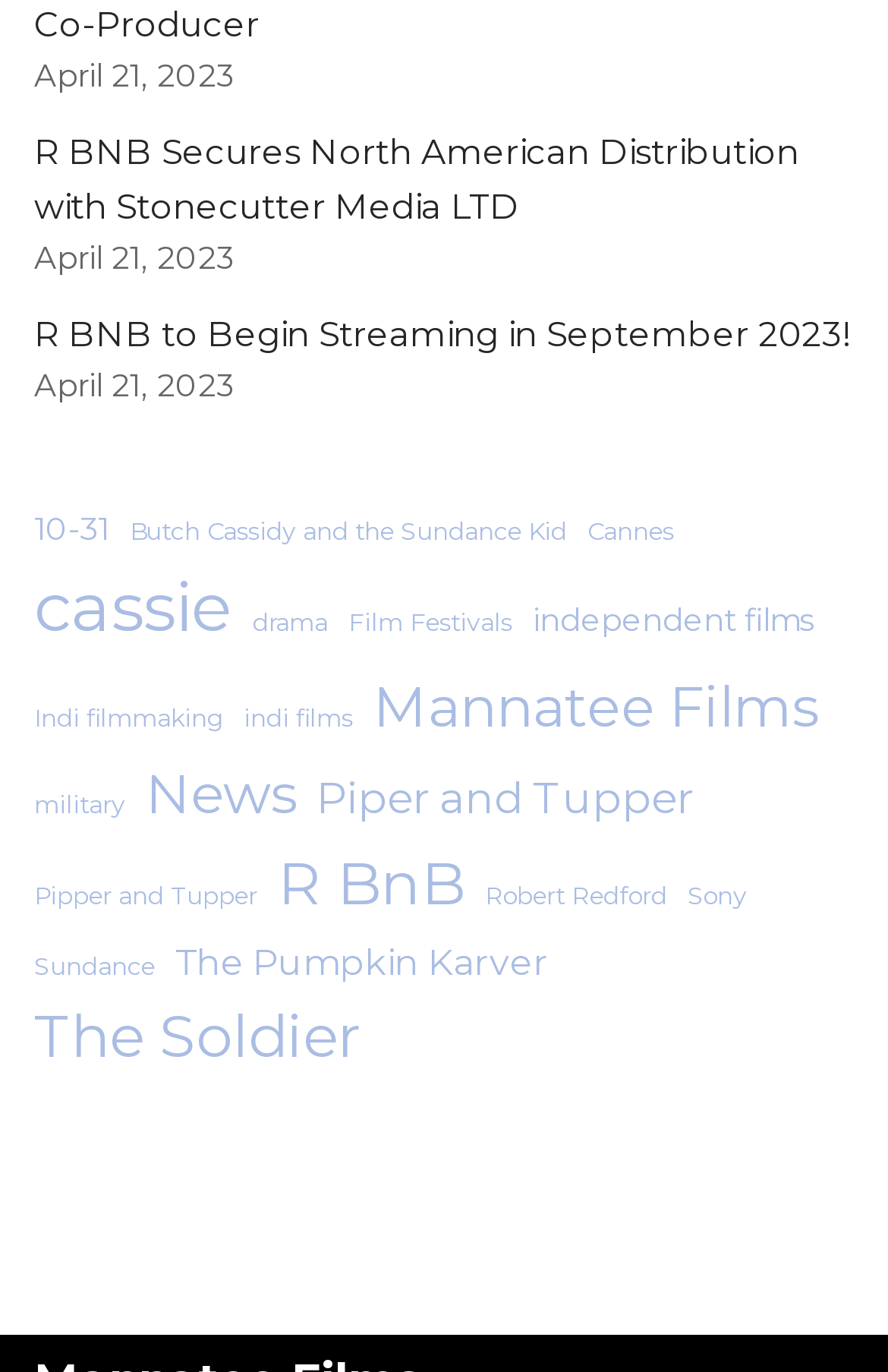Provide the bounding box coordinates for the UI element that is described as: "The Soldier".

[0.038, 0.722, 0.408, 0.79]